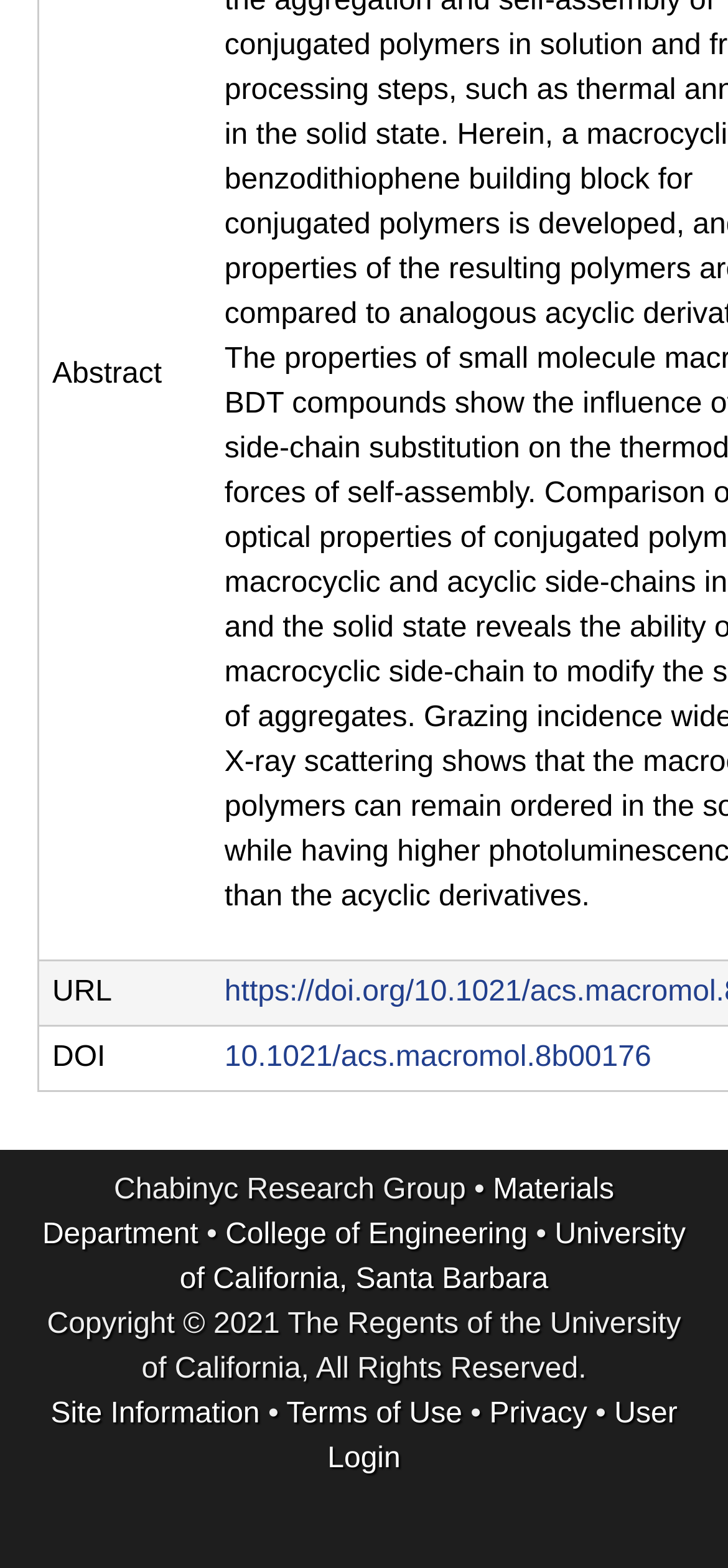Please find the bounding box coordinates for the clickable element needed to perform this instruction: "visit the DOI link".

[0.308, 0.665, 0.895, 0.685]